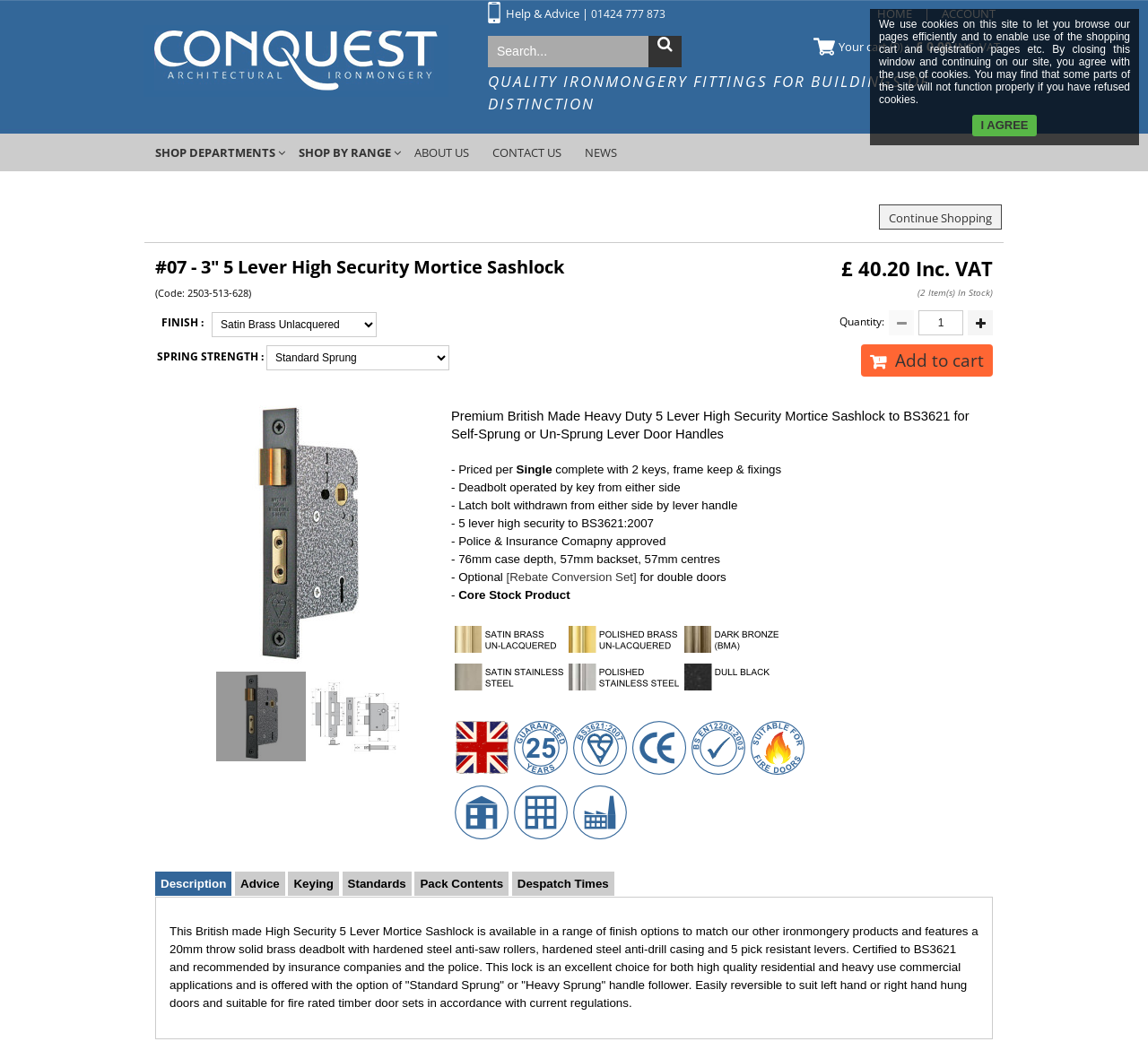Summarize the webpage comprehensively, mentioning all visible components.

This webpage appears to be a product page for a high-security mortice sashlock door lock. At the top of the page, there is a navigation menu with links to "Help & Advice", "HOME", "ACCOUNT", and a search bar. Below the navigation menu, there is a header section with the product title "3" (76mm) Satin Brass 5 lever High Security Mortice Door Lock for Lever Handles" and an image of the product.

On the left side of the page, there is a sidebar with links to various categories, including "SHOP DEPARTMENTS", "SHOP BY RANGE", "ABOUT US", "CONTACT US", and "NEWS". Below the sidebar, there is a section with a heading "QUALITY IRONMONGERY FITTINGS FOR BUILDINGS OF DISTINCTION".

The main content of the page is divided into two sections. The top section displays product information, including a product description, price, and availability. The product description is a detailed text that explains the features and benefits of the product. The price is displayed as "£40.20 Inc. VAT" with an option to add the product to the cart.

The bottom section of the page displays additional product details, including technical specifications, features, and benefits. There are several headings and subheadings that organize the content, including "Premium British Made Heavy Duty 5 Lever High Security Mortice Sashlock to BS3621 for Self-Sprung or Un-Sprung Lever Door Handles", "Product Features", and "Technical Specifications". The content includes a list of features, such as deadbolt operation, latch bolt withdrawal, and police and insurance company approval.

Throughout the page, there are several images of the product, including a main product image and smaller images of the product in different finishes. There are also several links to related products or additional information, such as a rebate conversion set for double doors.